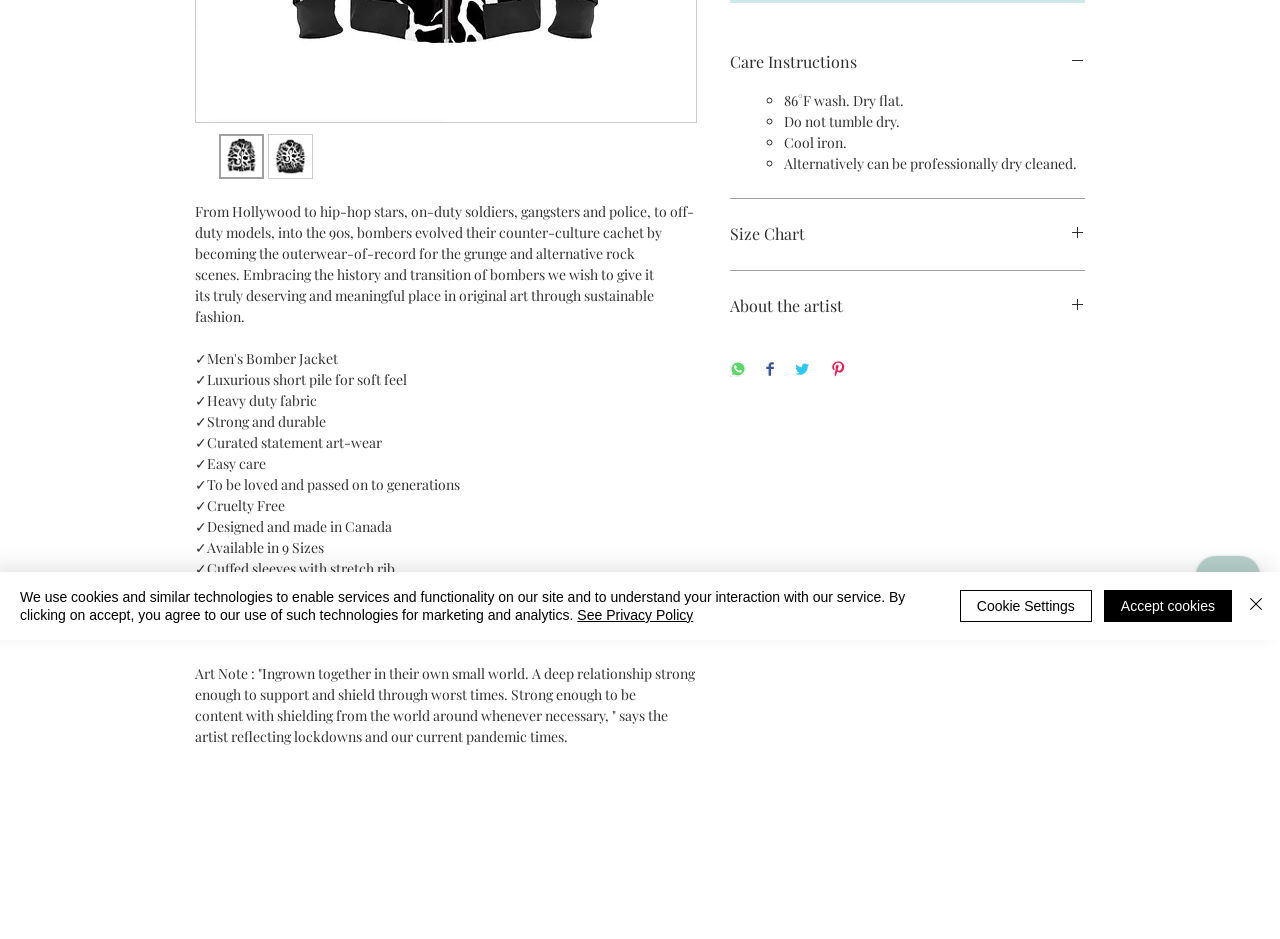Extract the bounding box coordinates for the HTML element that matches this description: "See Privacy Policy". The coordinates should be four float numbers between 0 and 1, i.e., [left, top, right, bottom].

[0.451, 0.646, 0.542, 0.663]